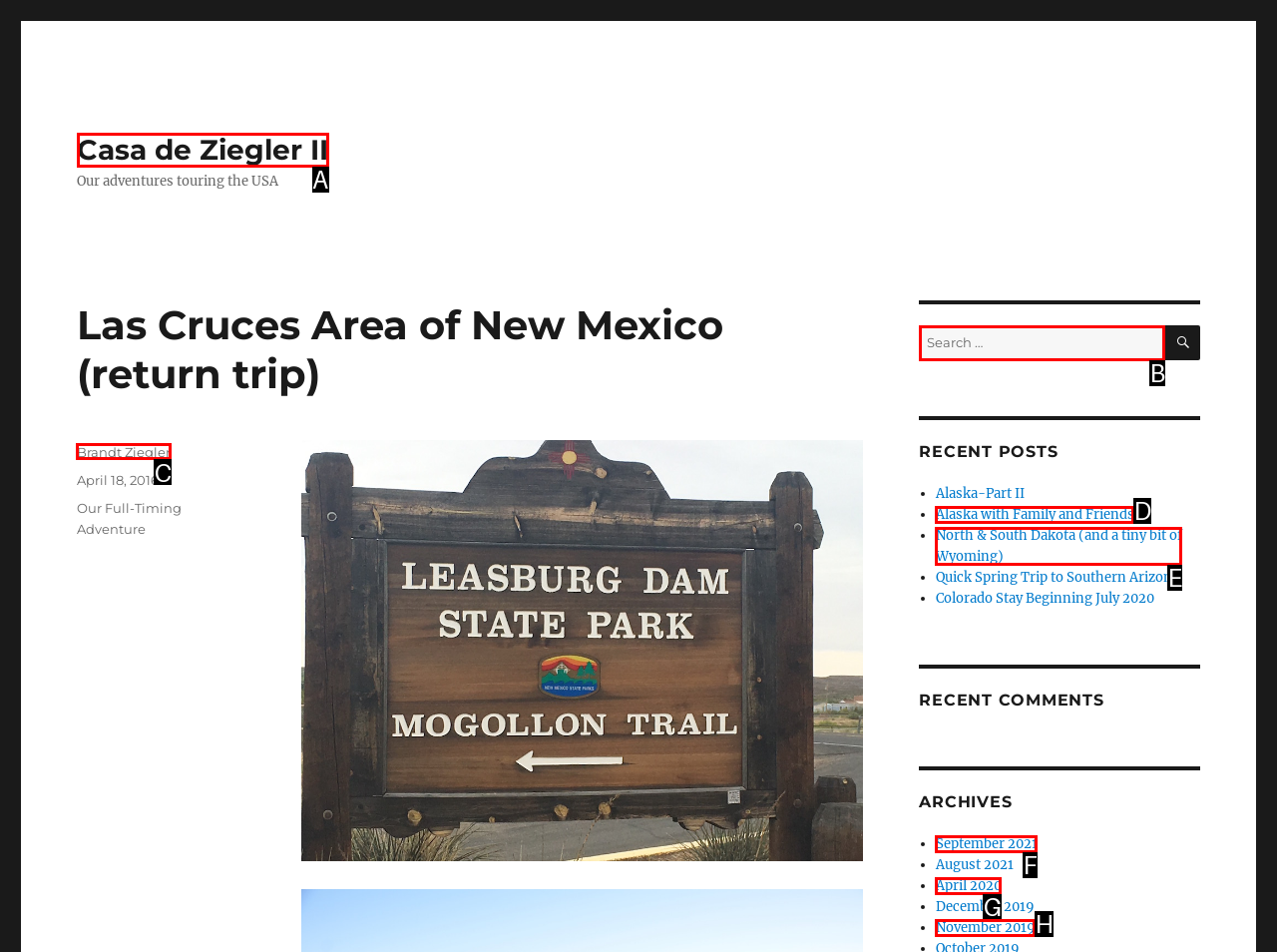Select the HTML element to finish the task: Visit Brandt Ziegler's homepage Reply with the letter of the correct option.

C